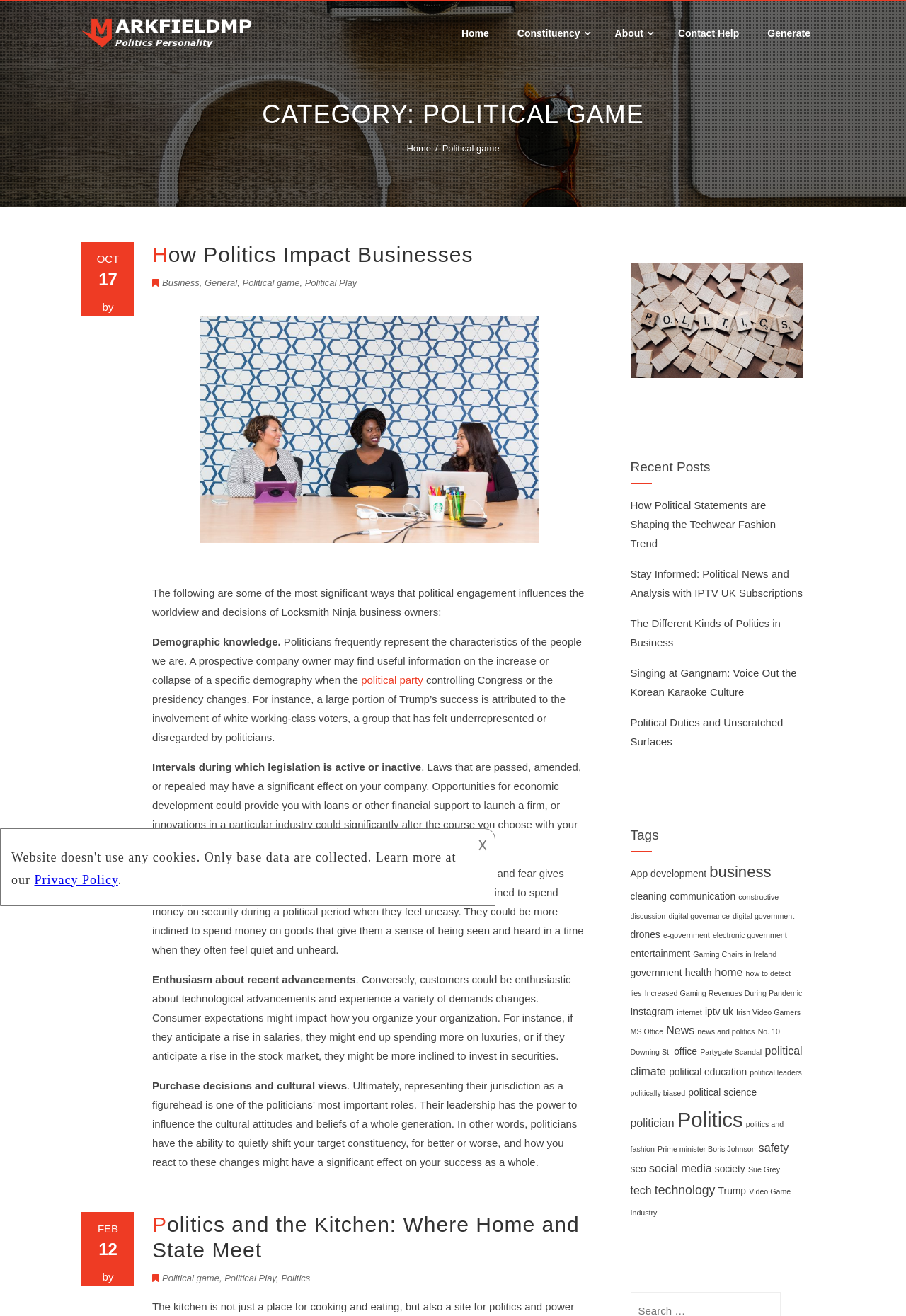Identify the bounding box coordinates of the clickable region necessary to fulfill the following instruction: "View the 'Recent Posts'". The bounding box coordinates should be four float numbers between 0 and 1, i.e., [left, top, right, bottom].

[0.696, 0.349, 0.887, 0.367]